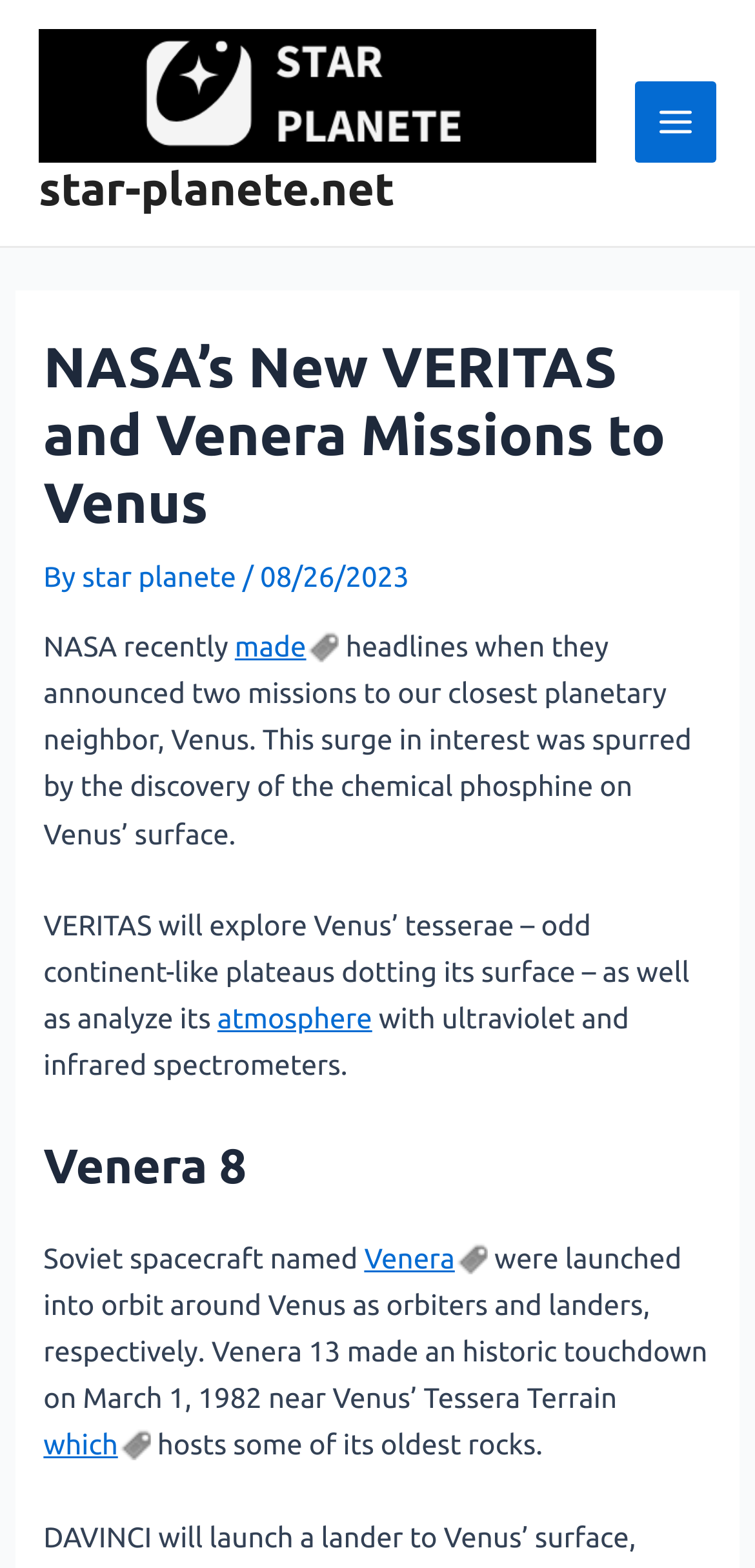Create a detailed narrative of the webpage’s visual and textual elements.

The webpage is about NASA's new missions to Venus, specifically the VERITAS and Venera missions. At the top left of the page, there is a logo of the website "star-planete.net" with a link to the website. Below the logo, there is a main menu button on the top right corner of the page.

The main content of the page is divided into sections, with headings and paragraphs of text. The first section has a heading "NASA's New VERITAS and Venera Missions to Venus" and is followed by a paragraph of text that describes the missions. The text mentions that NASA recently made headlines with the announcement of two missions to Venus, which was spurred by the discovery of phosphine on the planet's surface.

Below this section, there is another section with a heading "VERITAS" that describes the mission's goals, including exploring Venus' tesserae and analyzing its atmosphere. This section also includes a link to the word "atmosphere".

The next section has a heading "Venera 8" and describes the Soviet spacecraft named Venera, which was launched into orbit around Venus as an orbiter and lander. The text also mentions that Venera 13 made a historic touchdown on March 1, 1982, near Venus' Tessera Terrain, which hosts some of the planet's oldest rocks.

Throughout the page, there are links to other websites and pages, including the website "star-planete.net" and specific words like "atmosphere" and "Venera". The page also includes images, including a logo of the website and an icon for the main menu button.